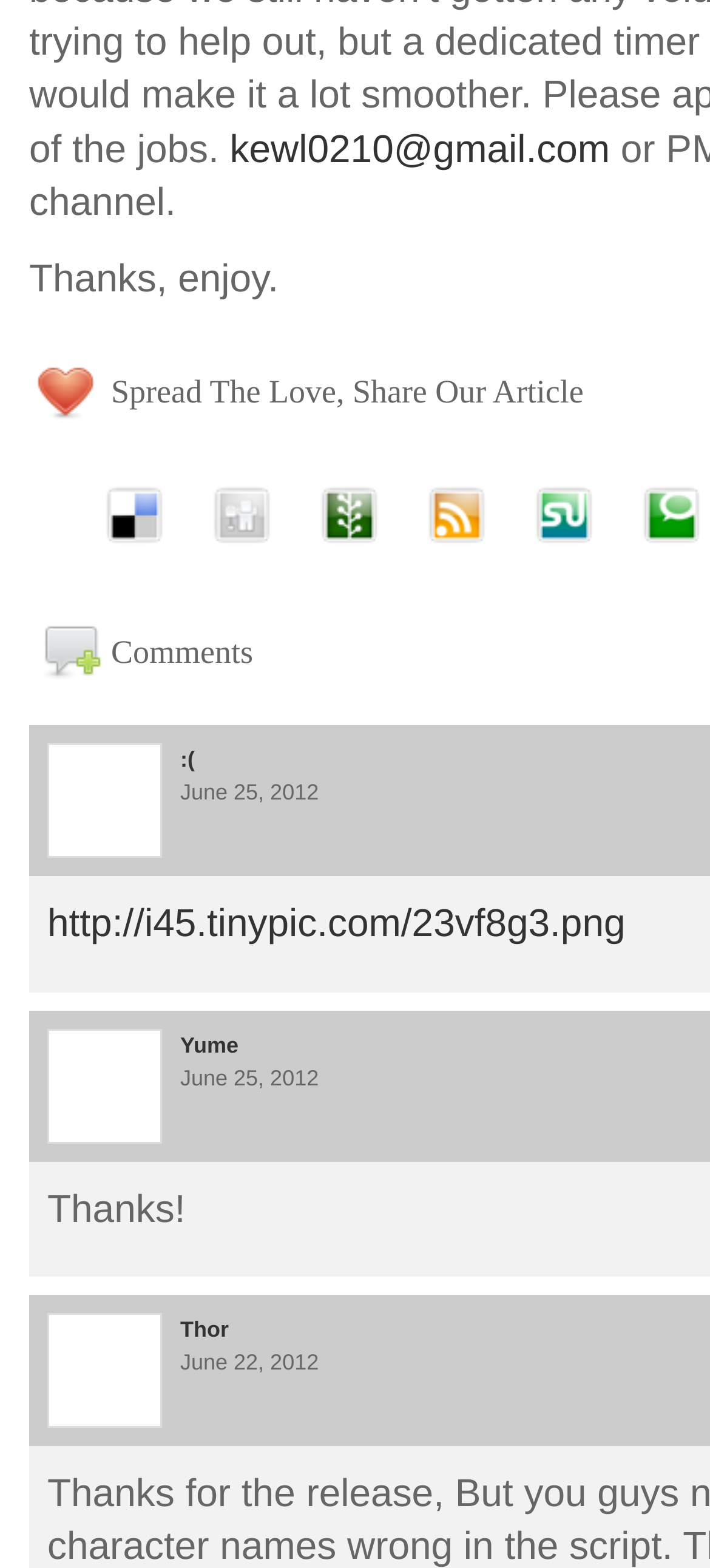Respond to the following question using a concise word or phrase: 
How many images are there on the webpage?

6